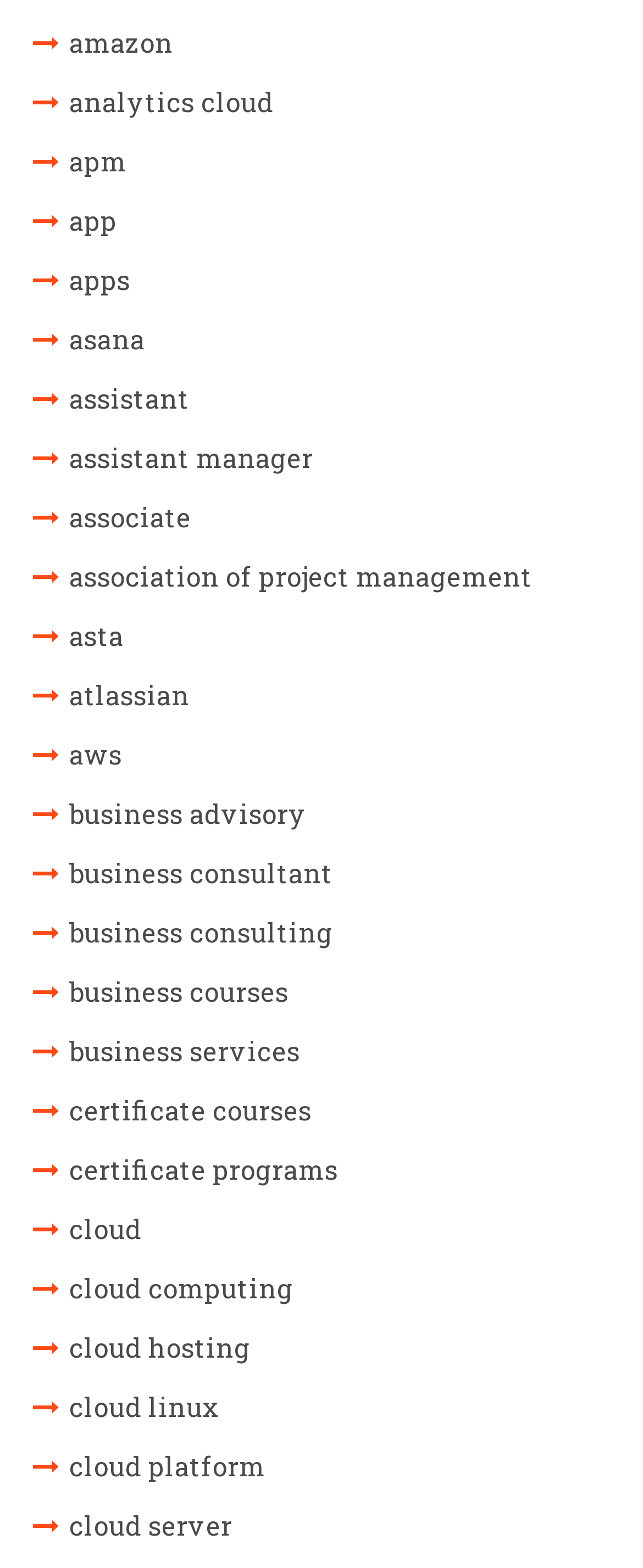Please locate the bounding box coordinates of the element's region that needs to be clicked to follow the instruction: "learn about aws". The bounding box coordinates should be provided as four float numbers between 0 and 1, i.e., [left, top, right, bottom].

[0.108, 0.463, 0.19, 0.501]